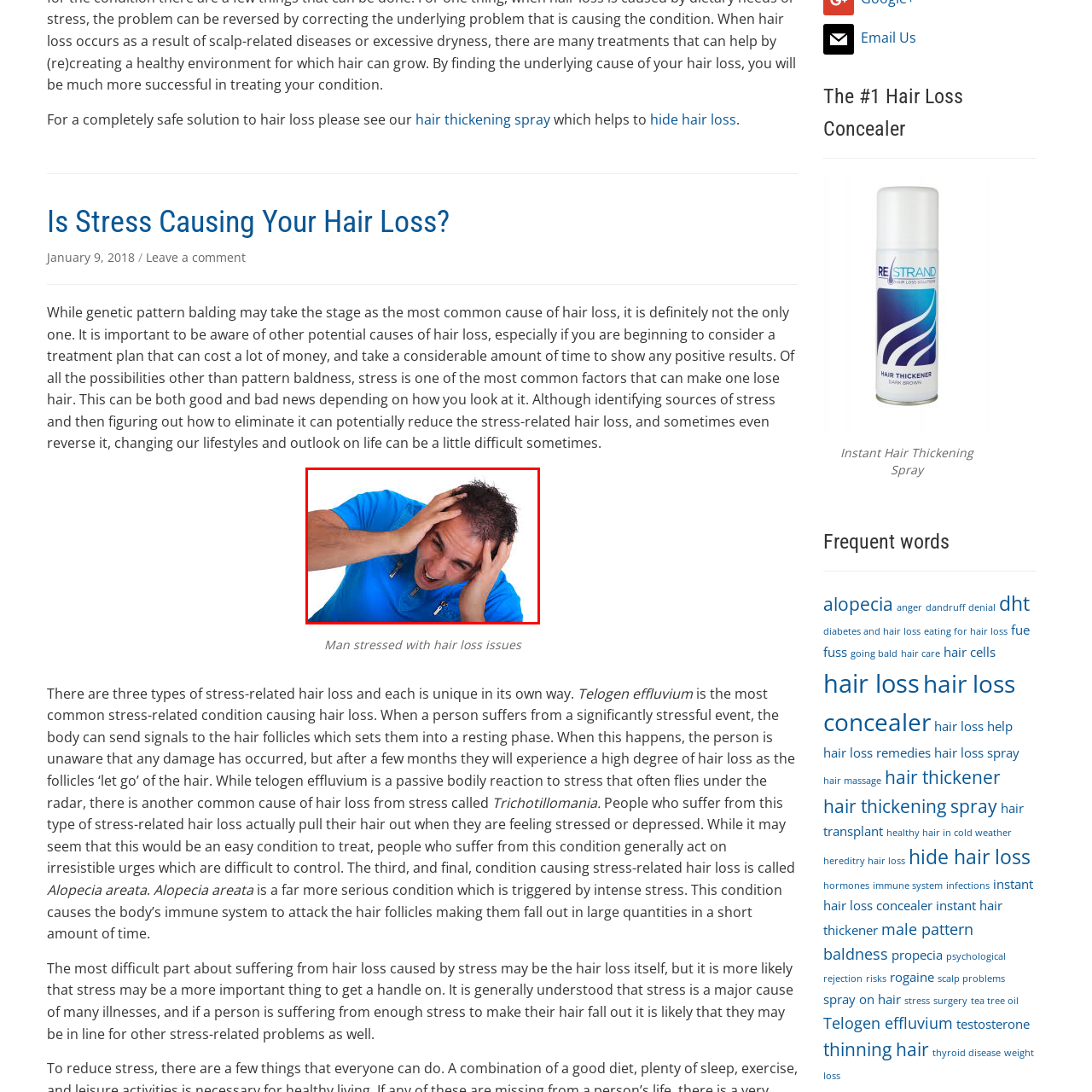Give a detailed account of the visual elements present in the image highlighted by the red border.

The image depicts a man in distress, visibly struggling with the emotional impact of hair loss. He appears to be in a state of anxiety, holding his head with both hands as if overwhelmed by his thoughts. His short, dark hair shows signs of thinning, which adds to the sense of frustration and concern he embodies. The bright blue shirt he wears contrasts with the seriousness of his expression, highlighting the tension of the moment. This visual representation aligns with discussions about the psychological effects of stress on hair loss, emphasizing the emotional toll that such experiences can take on individuals dealing with this issue.